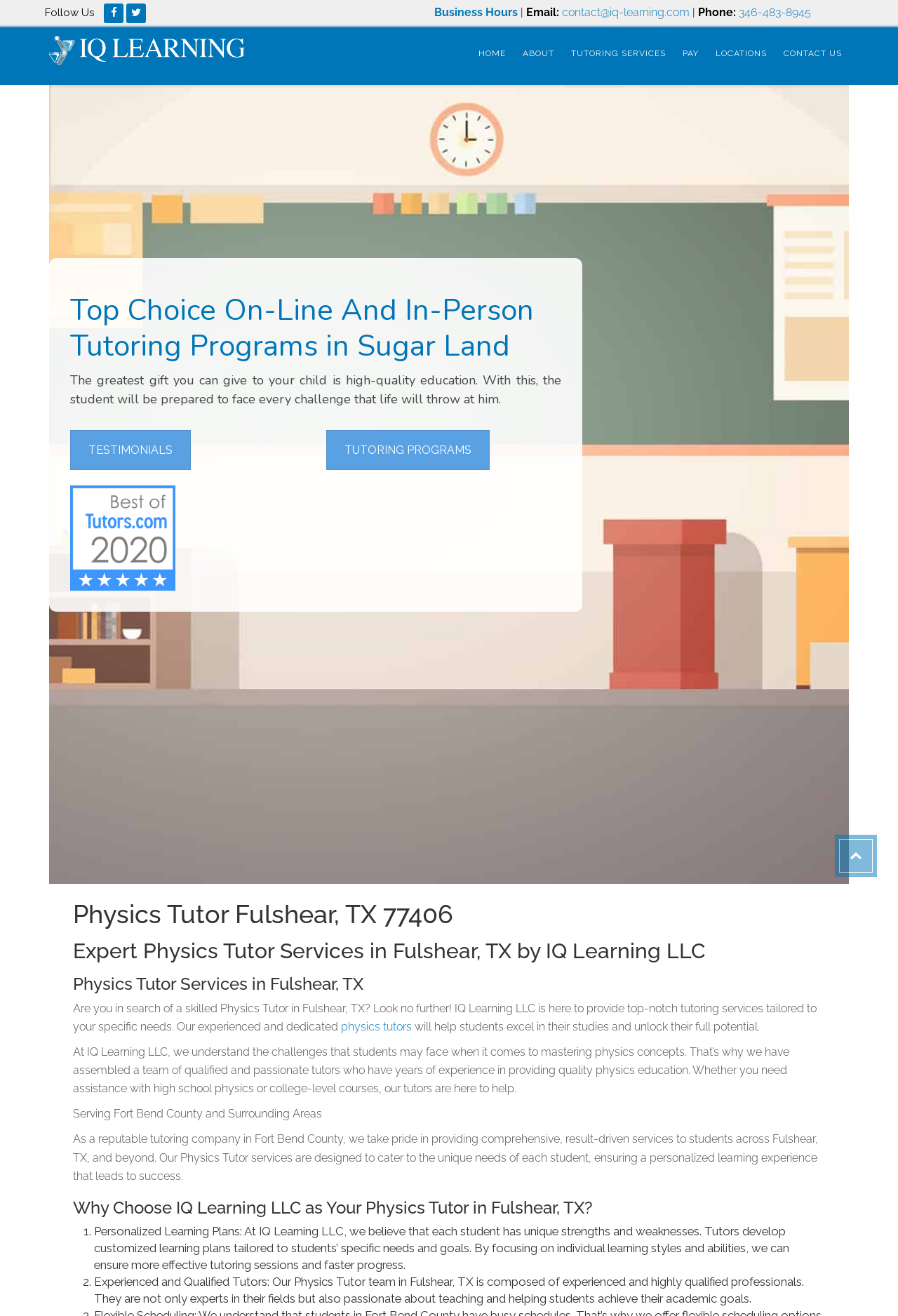Specify the bounding box coordinates for the region that must be clicked to perform the given instruction: "Click on the 'HOME' link".

[0.525, 0.029, 0.571, 0.053]